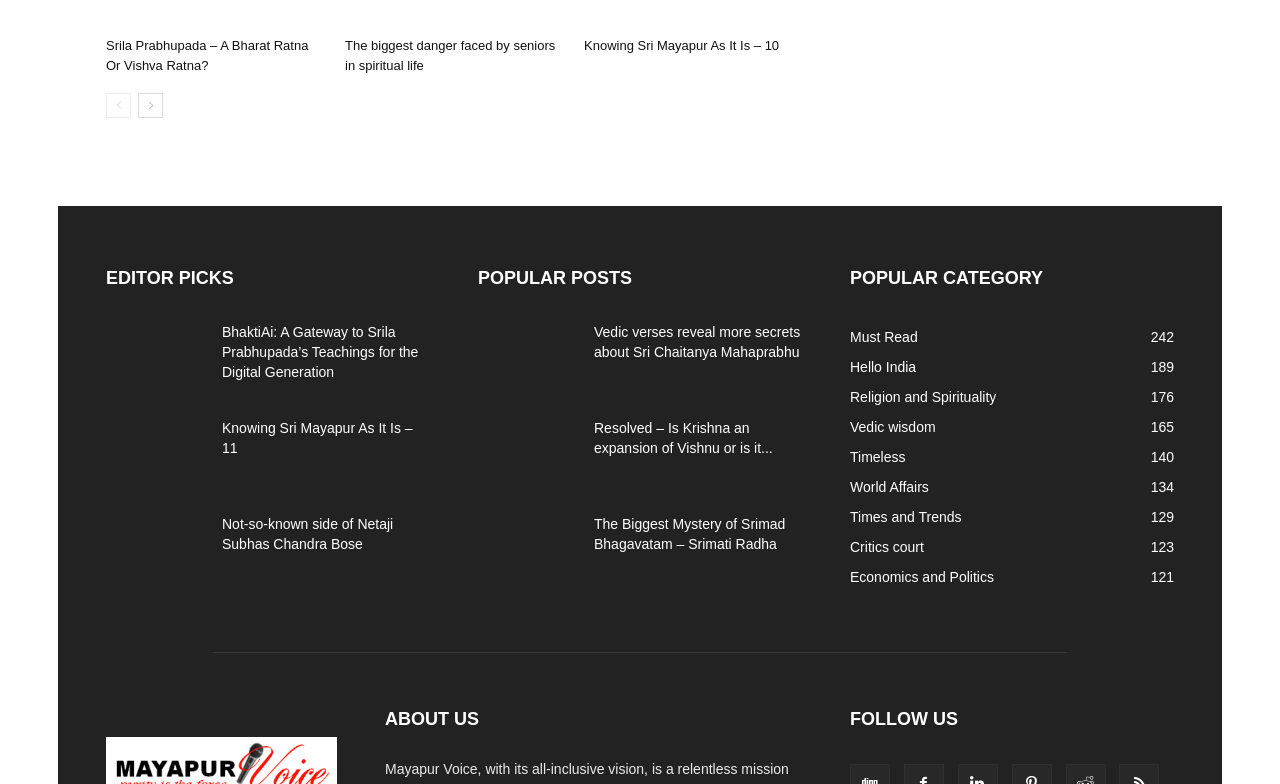Locate the UI element described by Must Read242 in the provided webpage screenshot. Return the bounding box coordinates in the format (top-left x, top-left y, bottom-right x, bottom-right y), ensuring all values are between 0 and 1.

[0.664, 0.419, 0.717, 0.439]